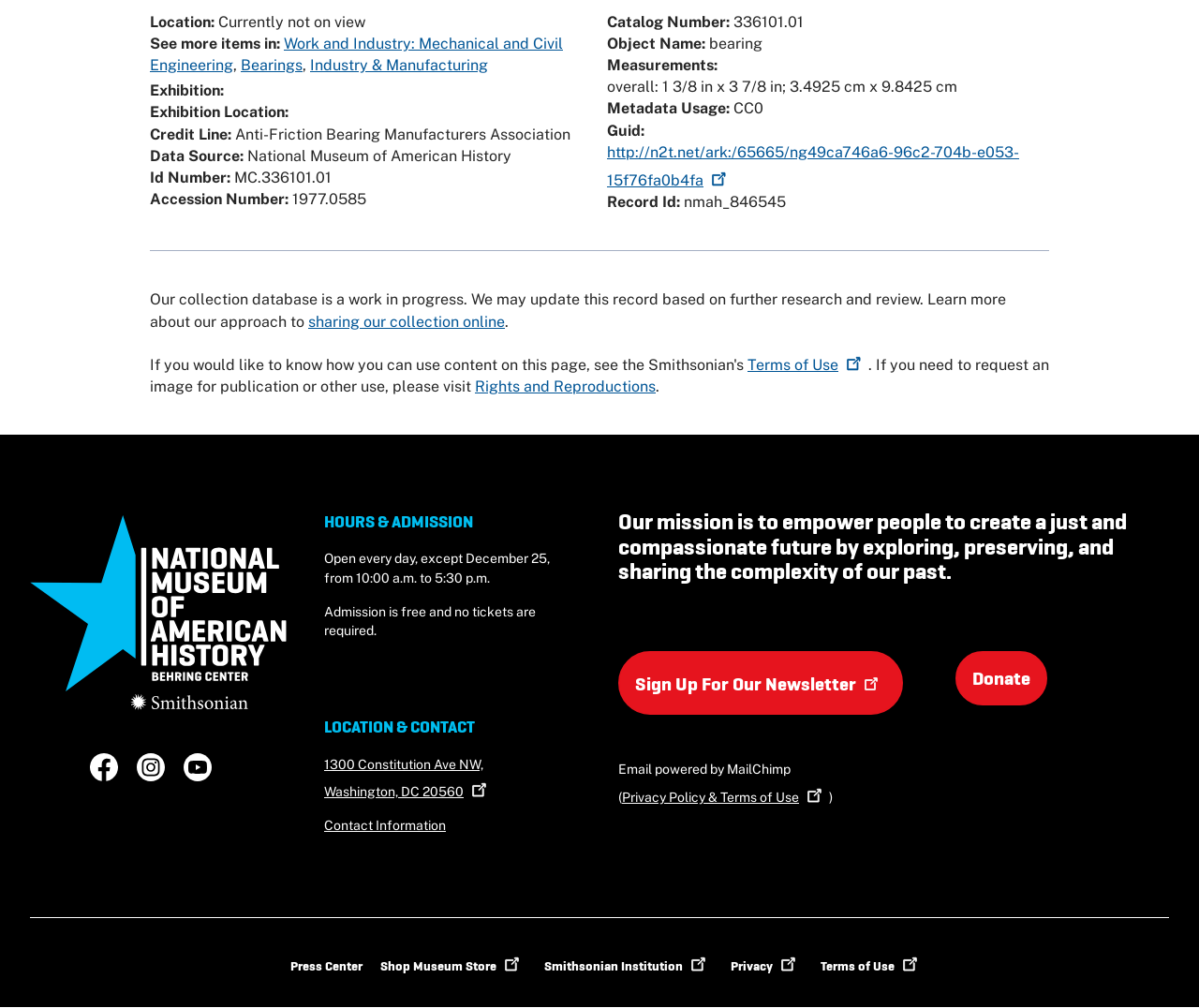Find and specify the bounding box coordinates that correspond to the clickable region for the instruction: "Visit the National Museum of American History website".

[0.025, 0.506, 0.239, 0.71]